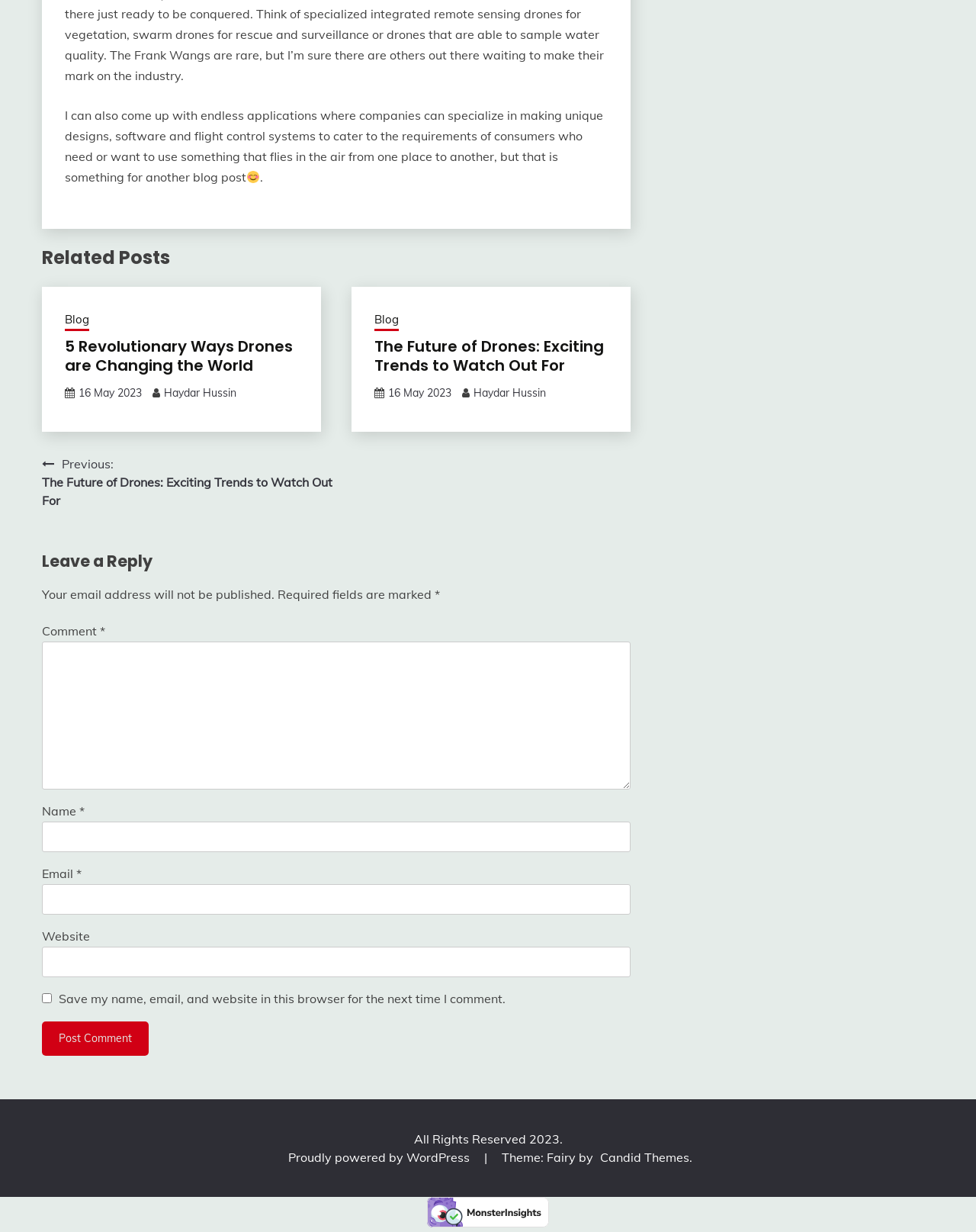Give a succinct answer to this question in a single word or phrase: 
Who is the author of the blog post?

Haydar Hussin